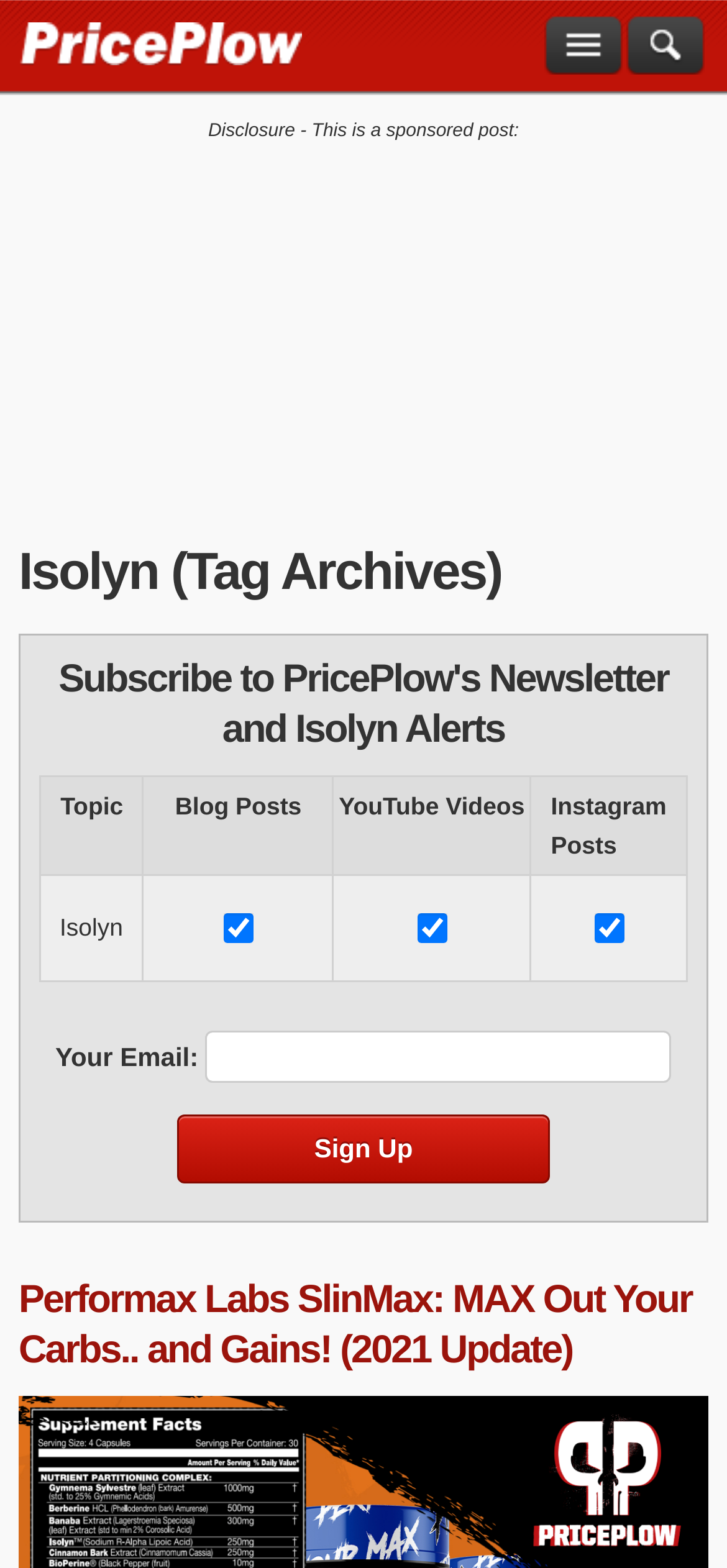Given the element description: "Print this Solution", predict the bounding box coordinates of this UI element. The coordinates must be four float numbers between 0 and 1, given as [left, top, right, bottom].

None